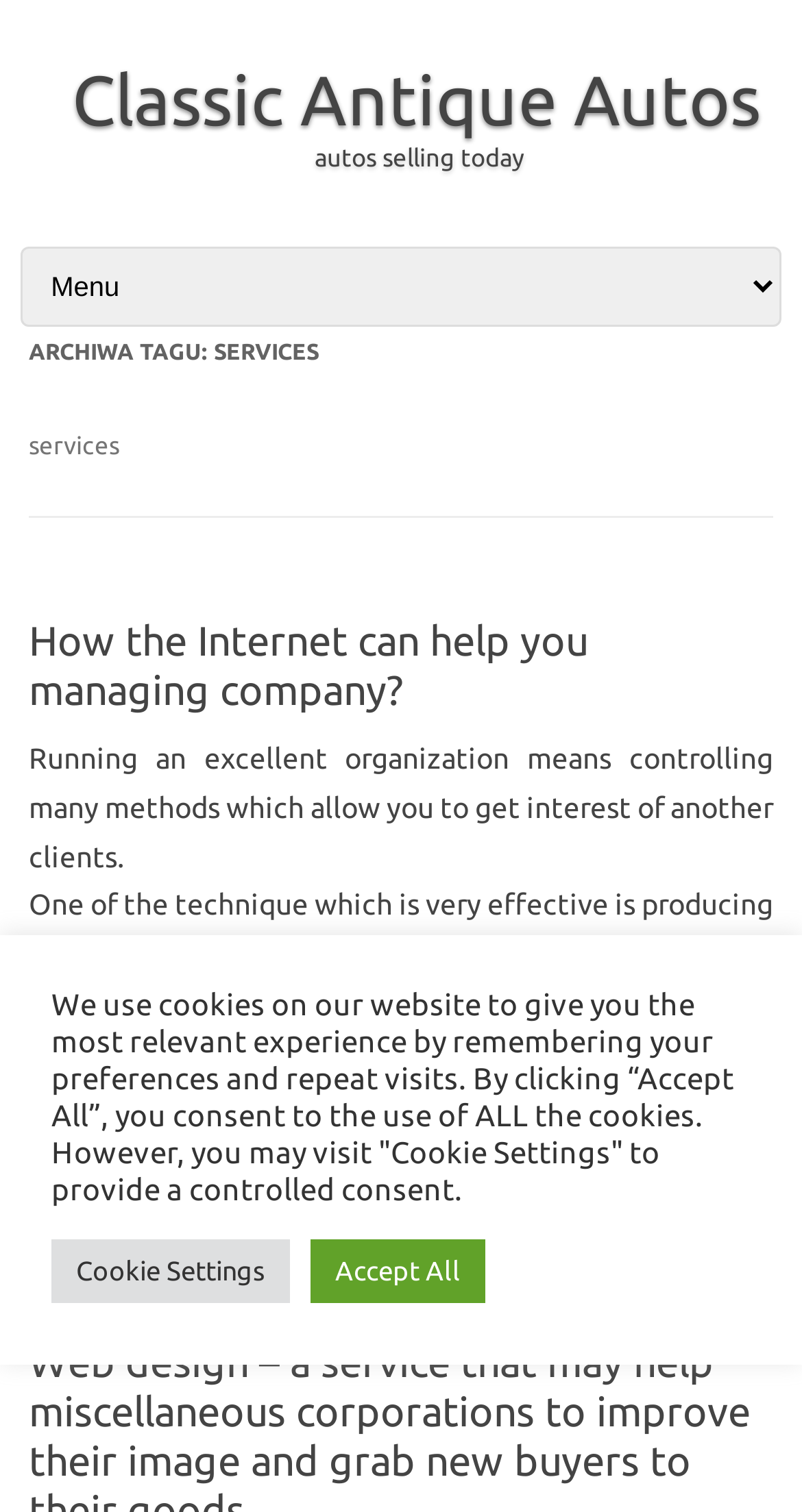What is the main topic of the current article?
Look at the image and answer the question using a single word or phrase.

Managing a company with the internet